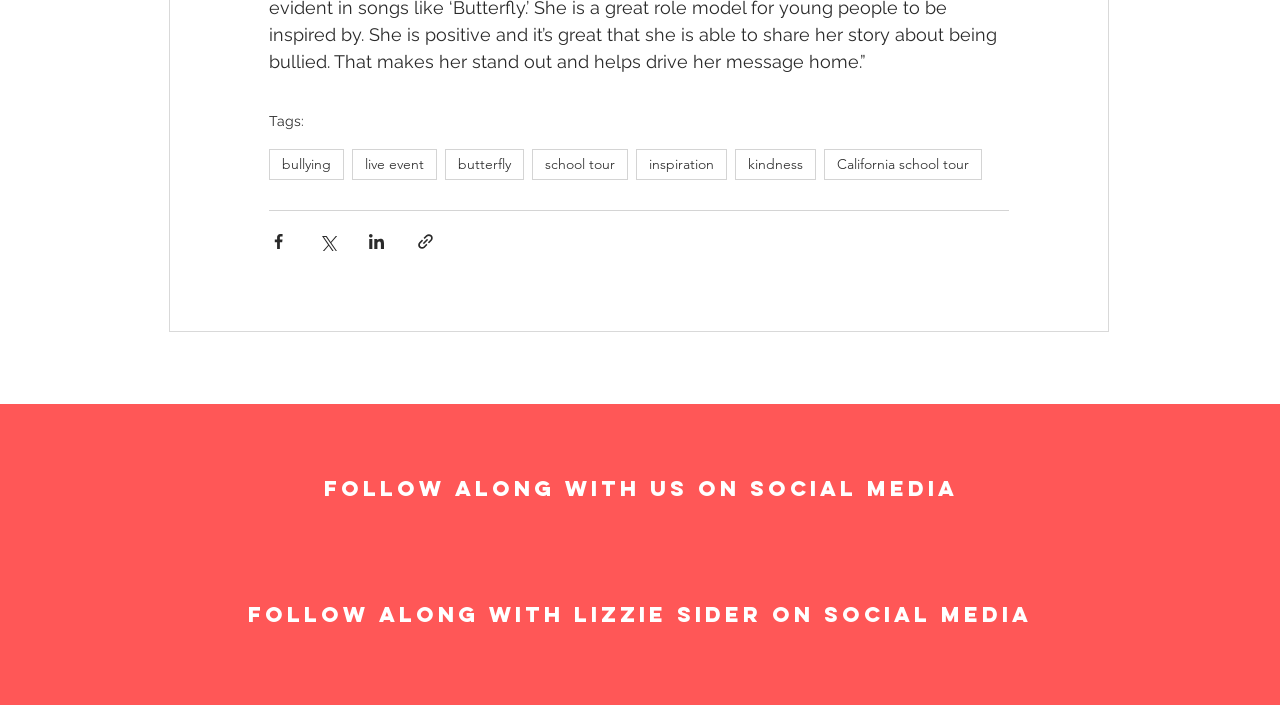Identify the bounding box of the UI element that matches this description: "school tour".

[0.416, 0.211, 0.491, 0.255]